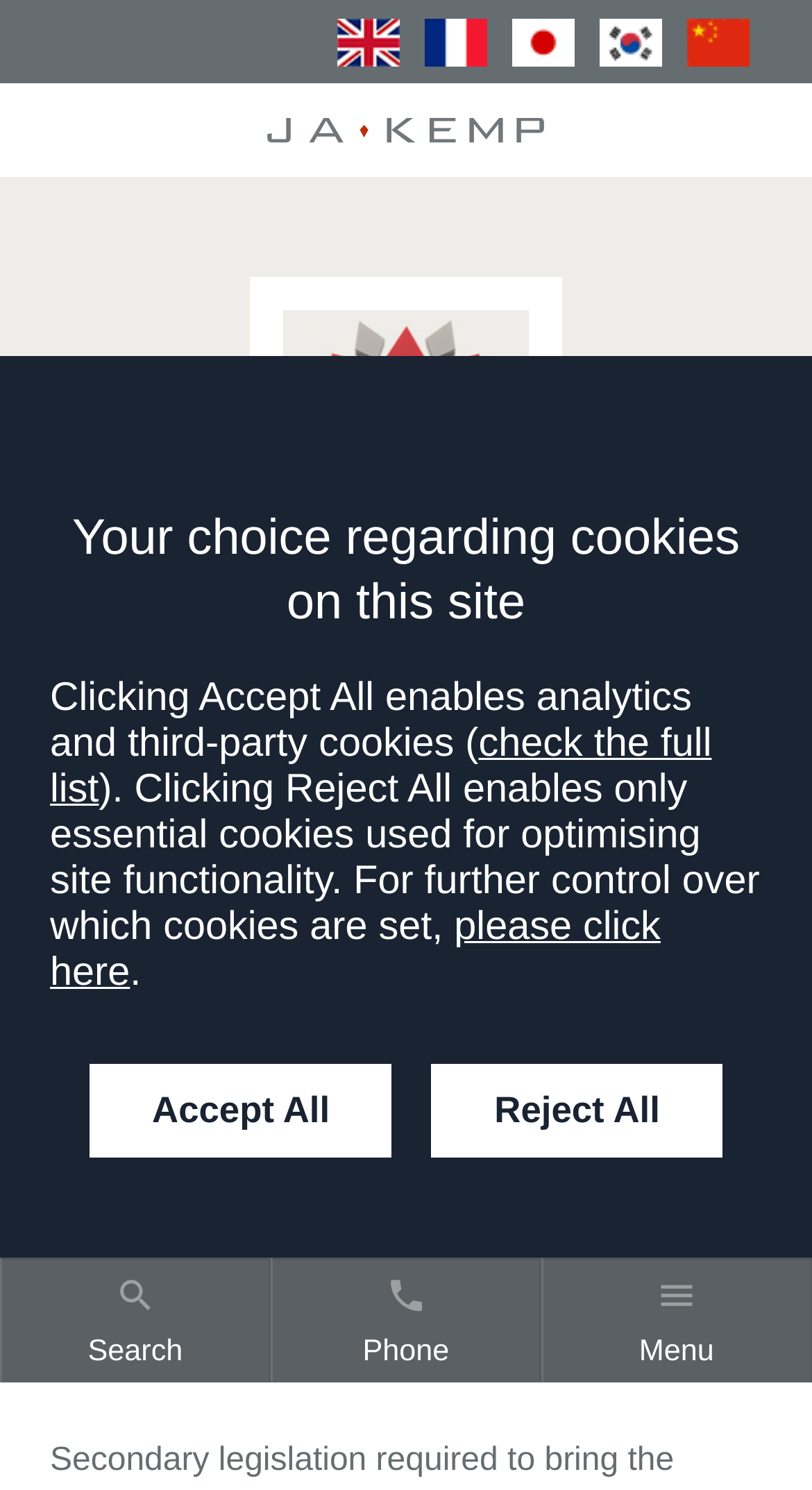Specify the bounding box coordinates of the area to click in order to execute this command: 'call us'. The coordinates should consist of four float numbers ranging from 0 to 1, and should be formatted as [left, top, right, bottom].

[0.333, 0.844, 0.667, 0.928]